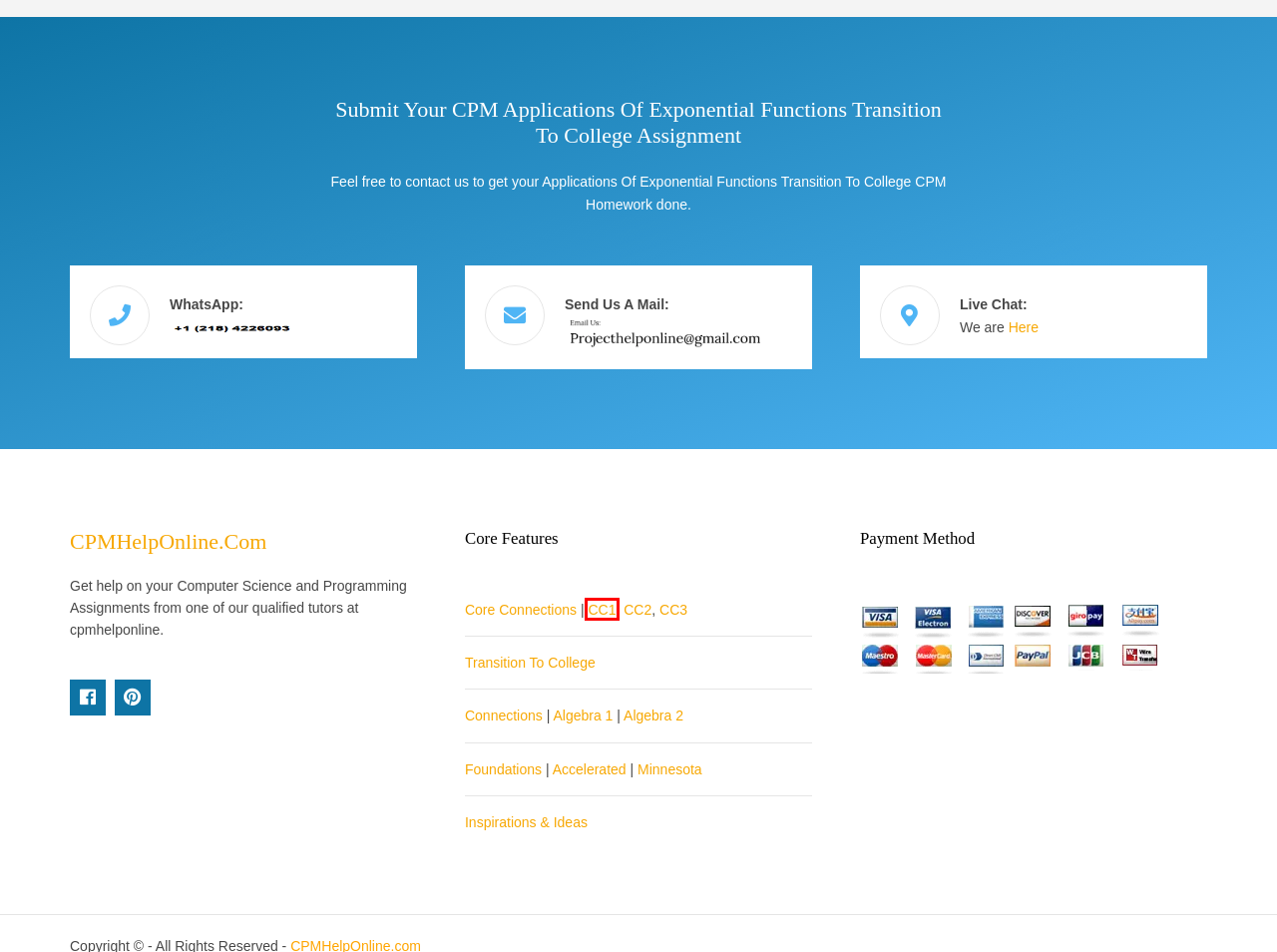Given a webpage screenshot with a UI element marked by a red bounding box, choose the description that best corresponds to the new webpage that will appear after clicking the element. The candidates are:
A. Inspirations And Ideas CPM Homework Help - Inspirations And Ideas Assignment Help
B. Accelerated CPM Homework Help - Accelerated Assignment Help
C. Cc1 Core Connections CPM Homework Help - Cc1 Core Connections Assignment Help
D. Connections CPM Homework Help - Connections Assignment Help
E. Algebra 1 Core Connections CPM Homework Help - Algebra 1 Core Connections Assignment Help
F. Core Connections CPM Homework Help - Core Connections Assignment Help
G. Algebra 2 Core Connections CPM Homework Help - Algebra 2 Core Connections Assignment Help
H. Minnesota CPM Homework Help - Minnesota Assignment Help

C